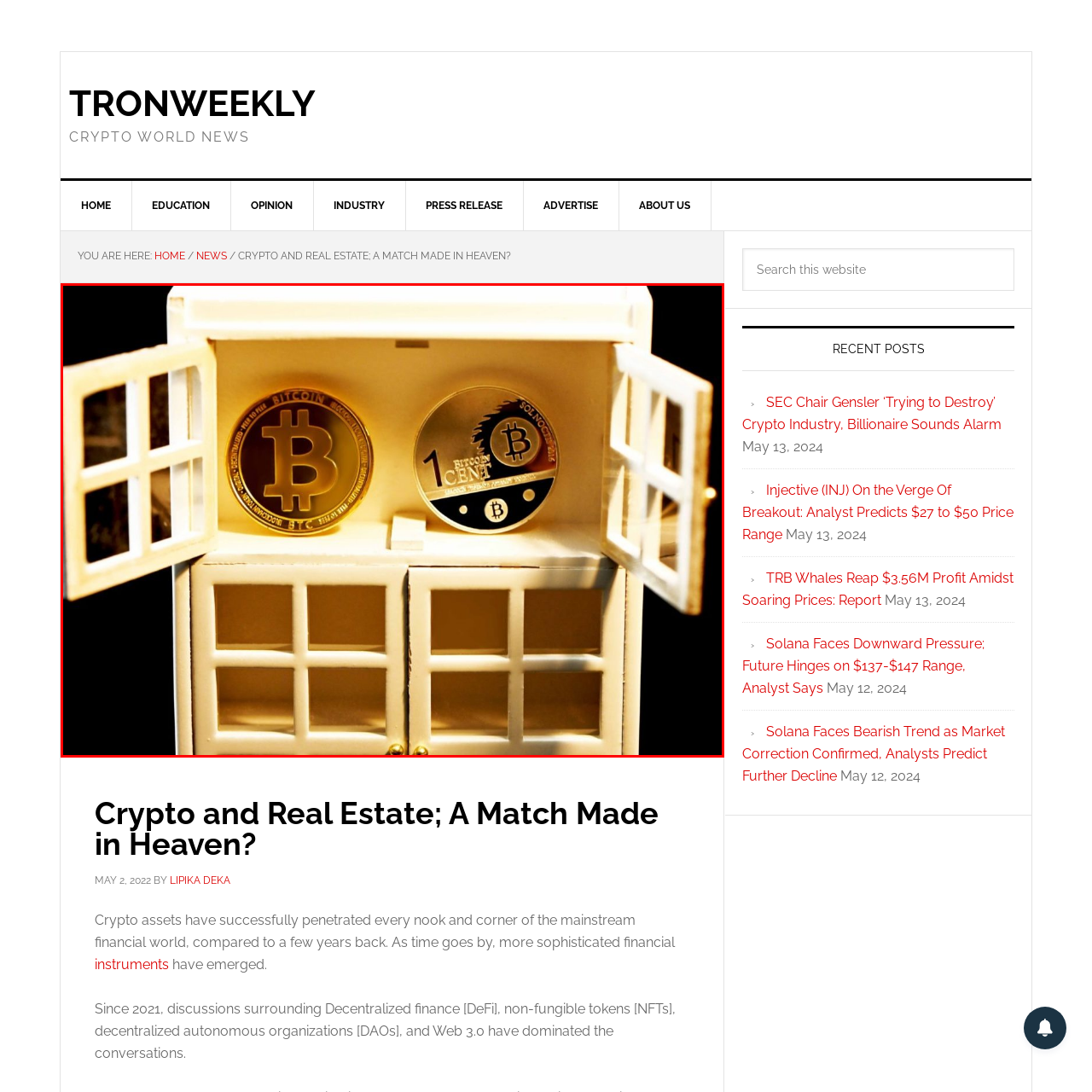Detail the features and components of the image inside the red outline.

The image captures a charming miniature display case showcasing two distinctive cryptocurrency coins. On the left, a prominent gold-colored Bitcoin coin features the recognizable Bitcoin logo at its center, symbolizing the pioneering cryptocurrency. Beside it, a silver coin labeled "1 BITCOIN CENT" showcases a sleek design, hinting at its value in the realm of digital currencies. The display case is adorned with open windows, offering a clear view of the coins inside, evoking a sense of treasure and curiosity about the intersection of cryptocurrency and tangible assets, an idea recently explored in discussions about the relationship between crypto and real estate.